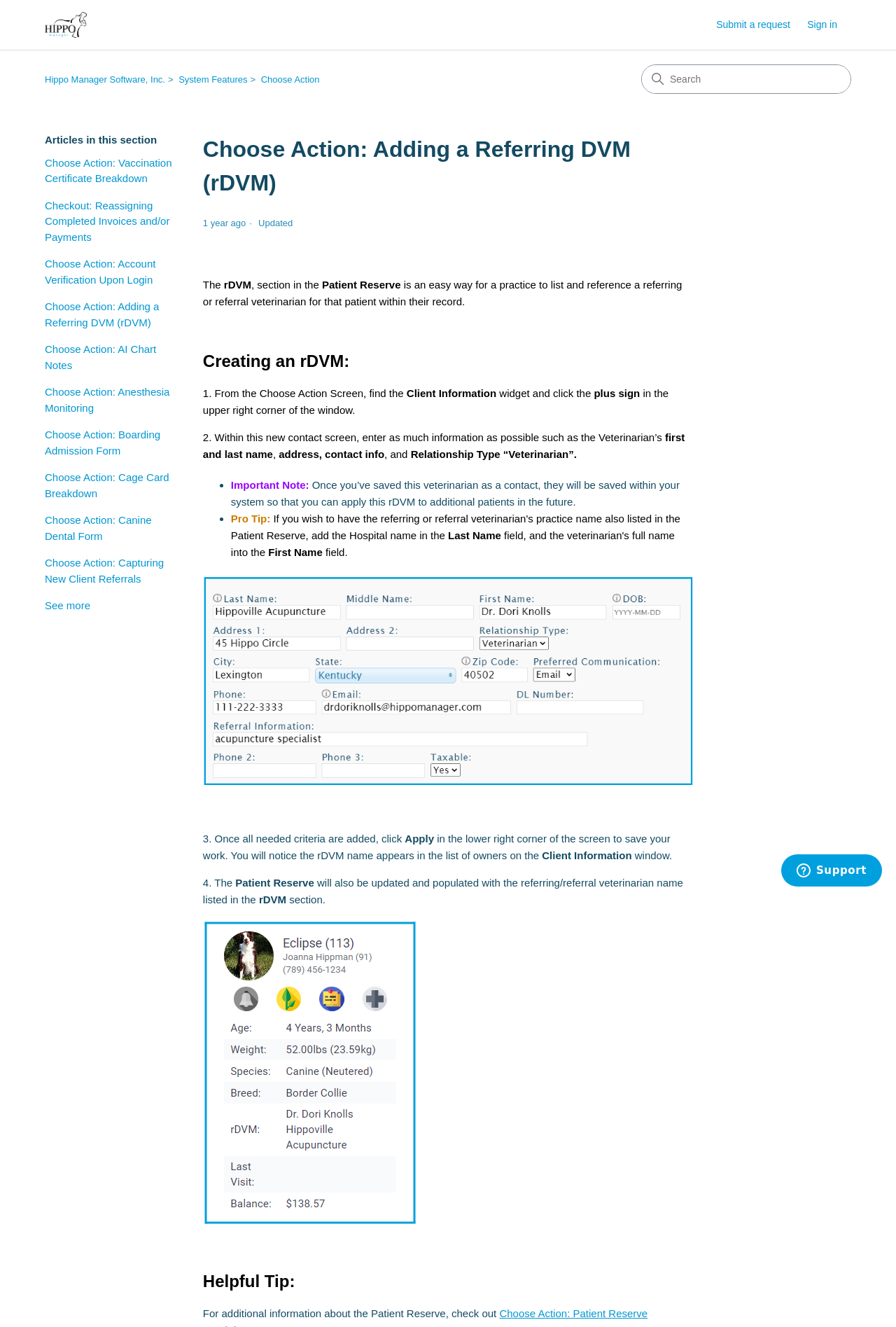What is the format of the date displayed on the webpage?
Look at the screenshot and respond with a single word or phrase.

YYYY-MM-DD